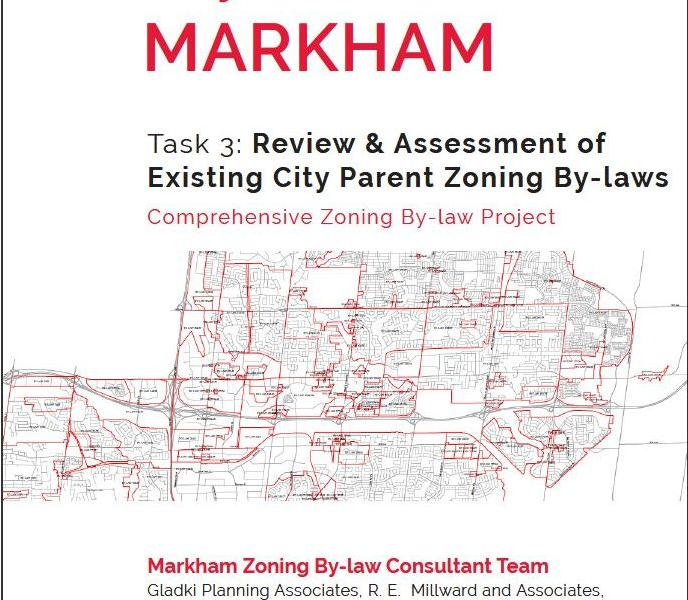Describe all the visual components present in the image.

This image serves as the cover page for "Task 3: Review & Assessment of Existing City Parent Zoning By-laws" related to the Comprehensive Zoning By-law Project for Markham. The design features a bold title at the top with "MARKHAM" prominently displayed, followed by the task description detailing the review process of existing zoning laws. Below the text, there is a detailed map layout, marked in red, illustrating the zoning areas relevant to the project. Additionally, the cover credits the Markham Zoning By-law Consultant Team, which includes Gladki Planning Associates and R.E. Millward + Associates, underscoring the collaborative effort involved in this zoning assessment.